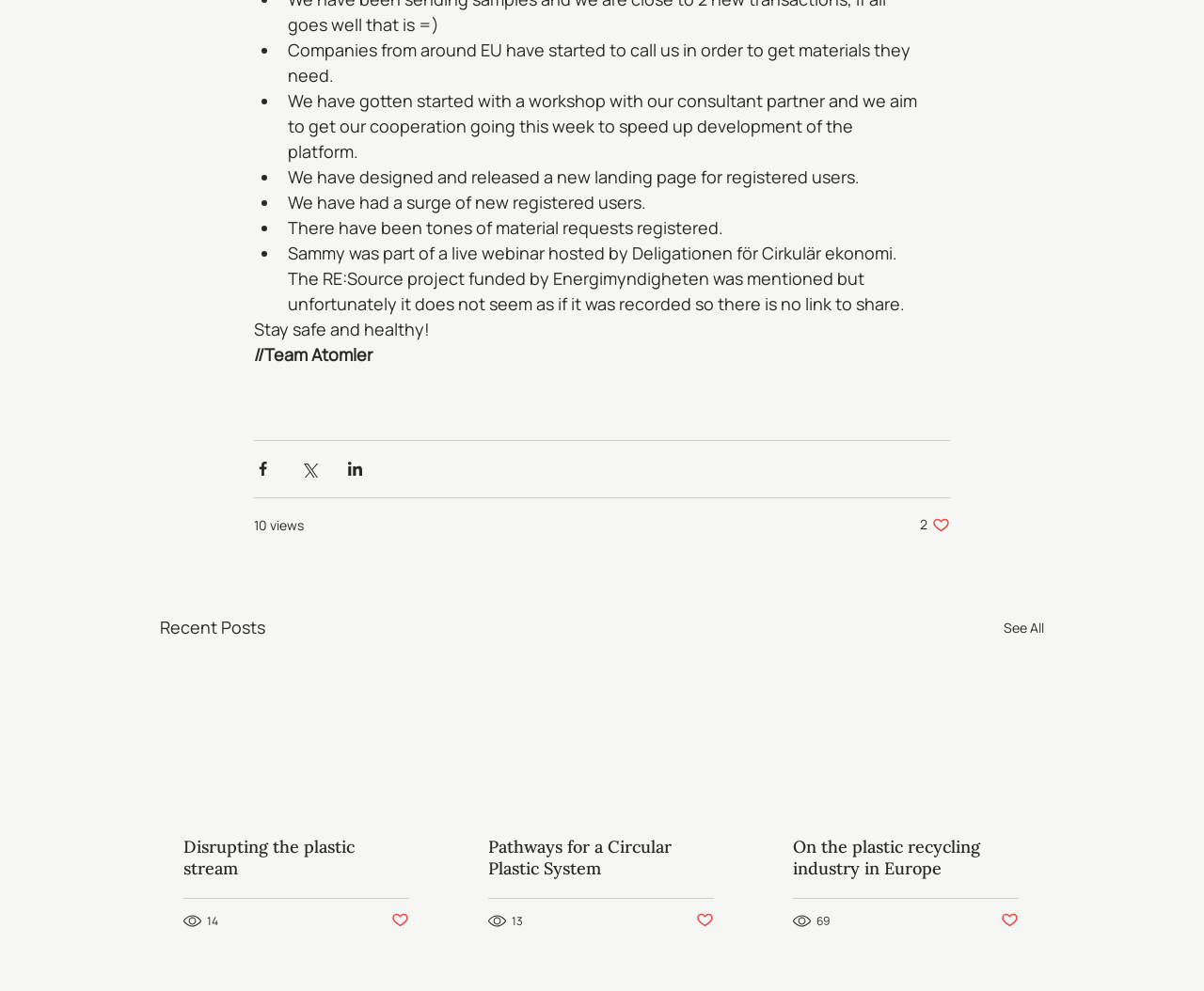Identify the bounding box of the HTML element described as: "Disrupting the plastic stream".

[0.152, 0.843, 0.34, 0.887]